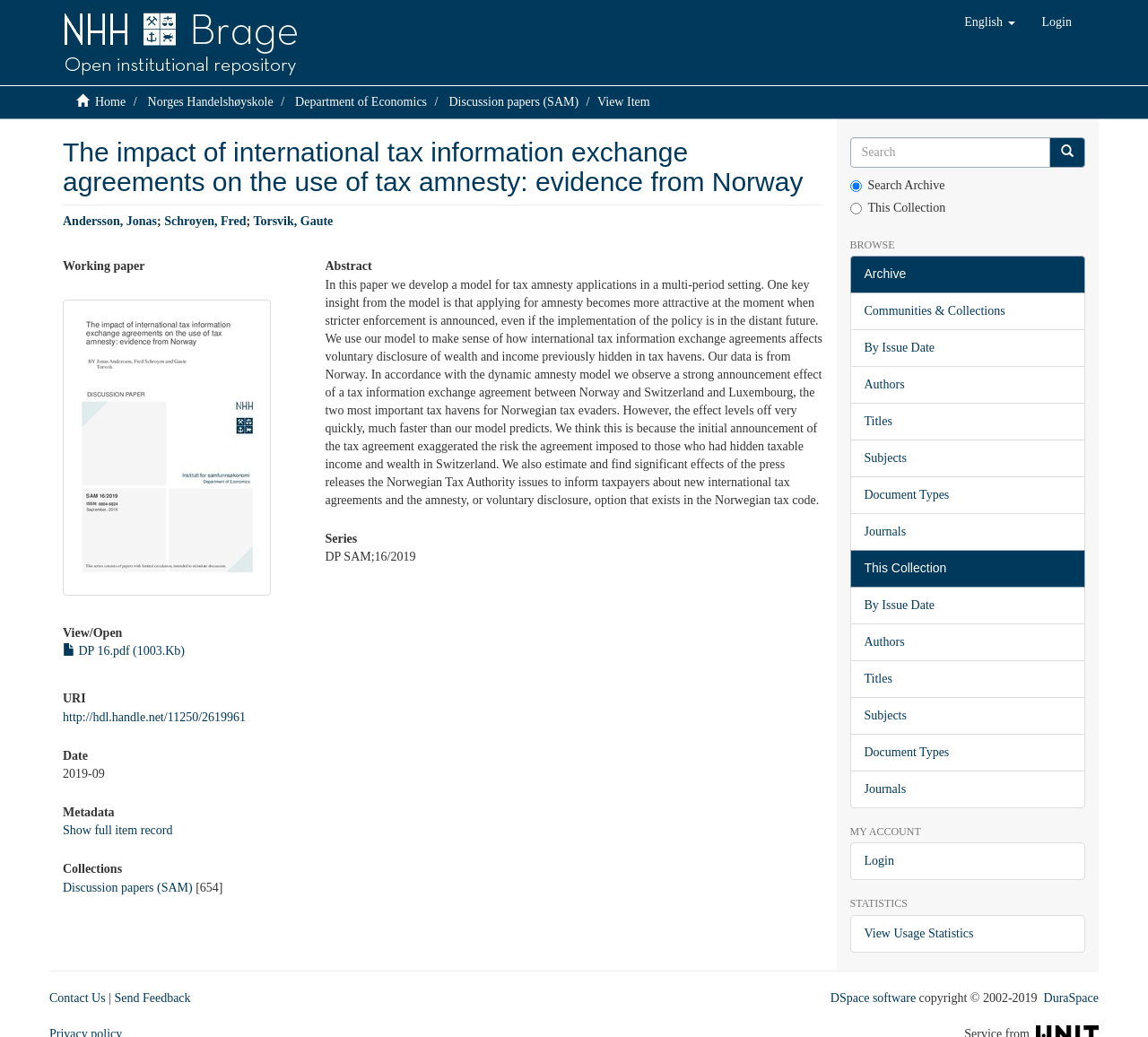Find the bounding box coordinates of the element to click in order to complete the given instruction: "Search for something."

[0.74, 0.132, 0.915, 0.162]